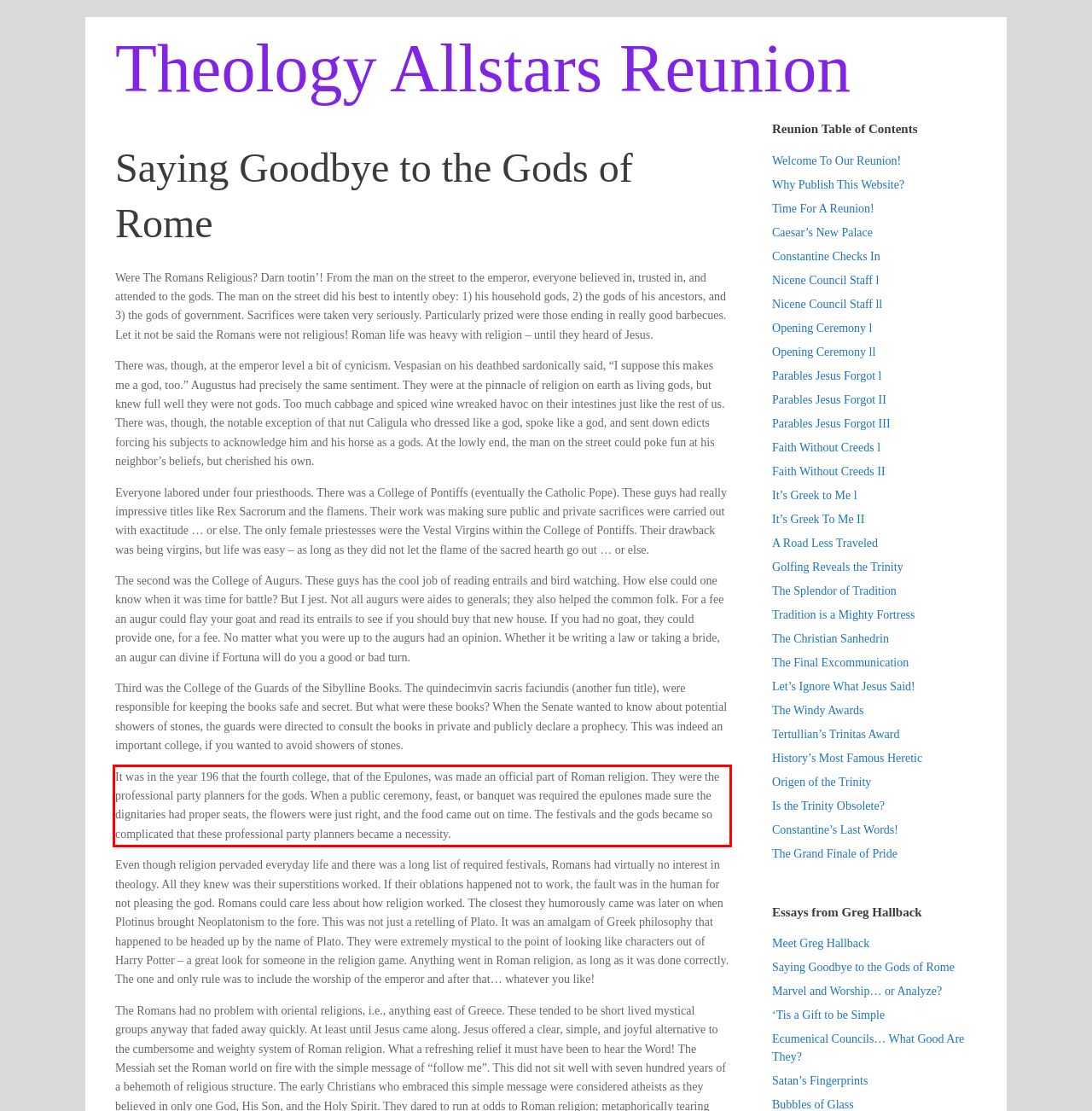Using the provided webpage screenshot, identify and read the text within the red rectangle bounding box.

It was in the year 196 that the fourth college, that of the Epulones, was made an official part of Roman religion. They were the professional party planners for the gods. When a public ceremony, feast, or banquet was required the epulones made sure the dignitaries had proper seats, the flowers were just right, and the food came out on time. The festivals and the gods became so complicated that these professional party planners became a necessity.